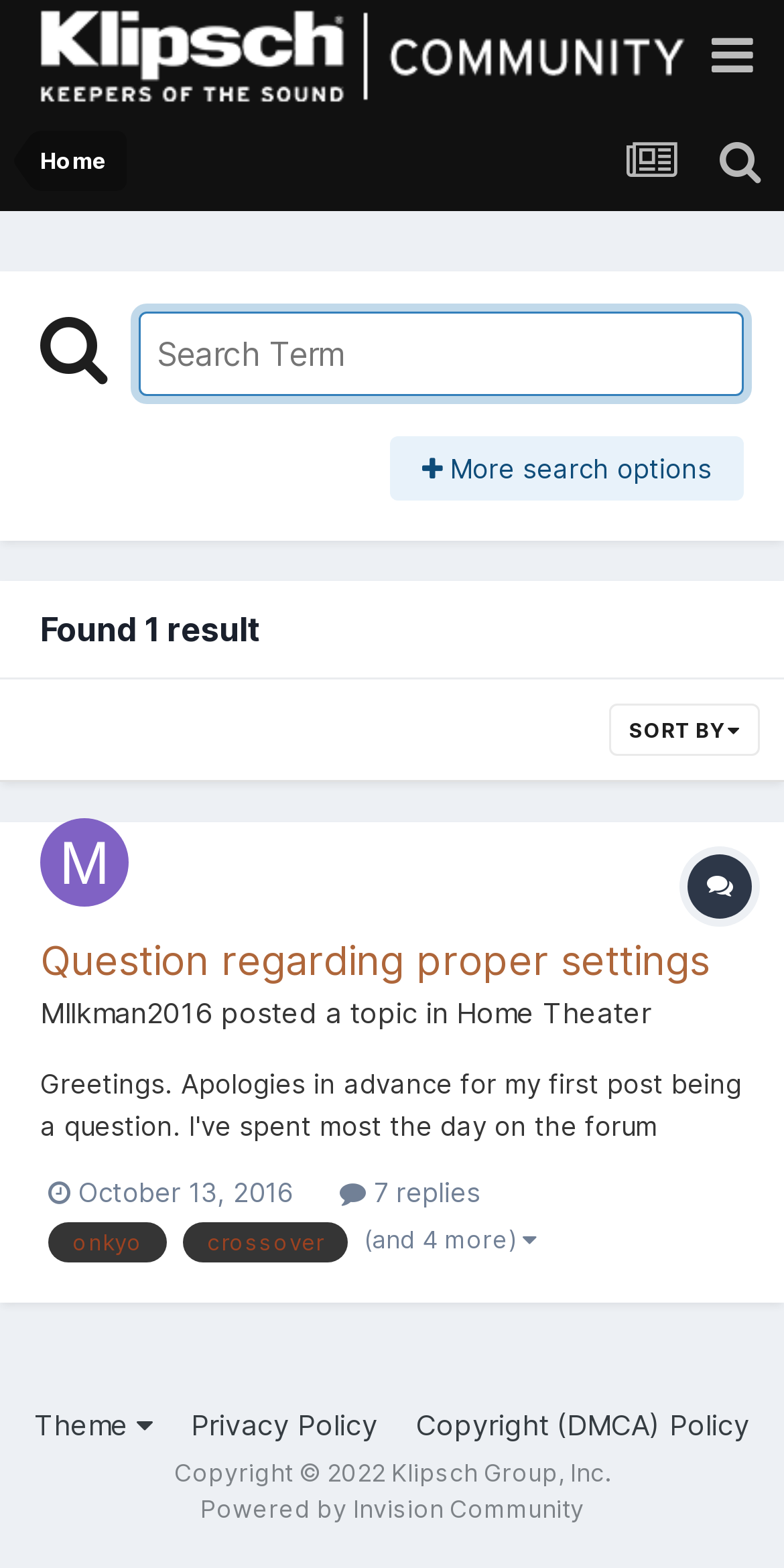Locate the bounding box coordinates of the area where you should click to accomplish the instruction: "View the topic 'Question regarding proper settings'".

[0.051, 0.598, 0.905, 0.629]